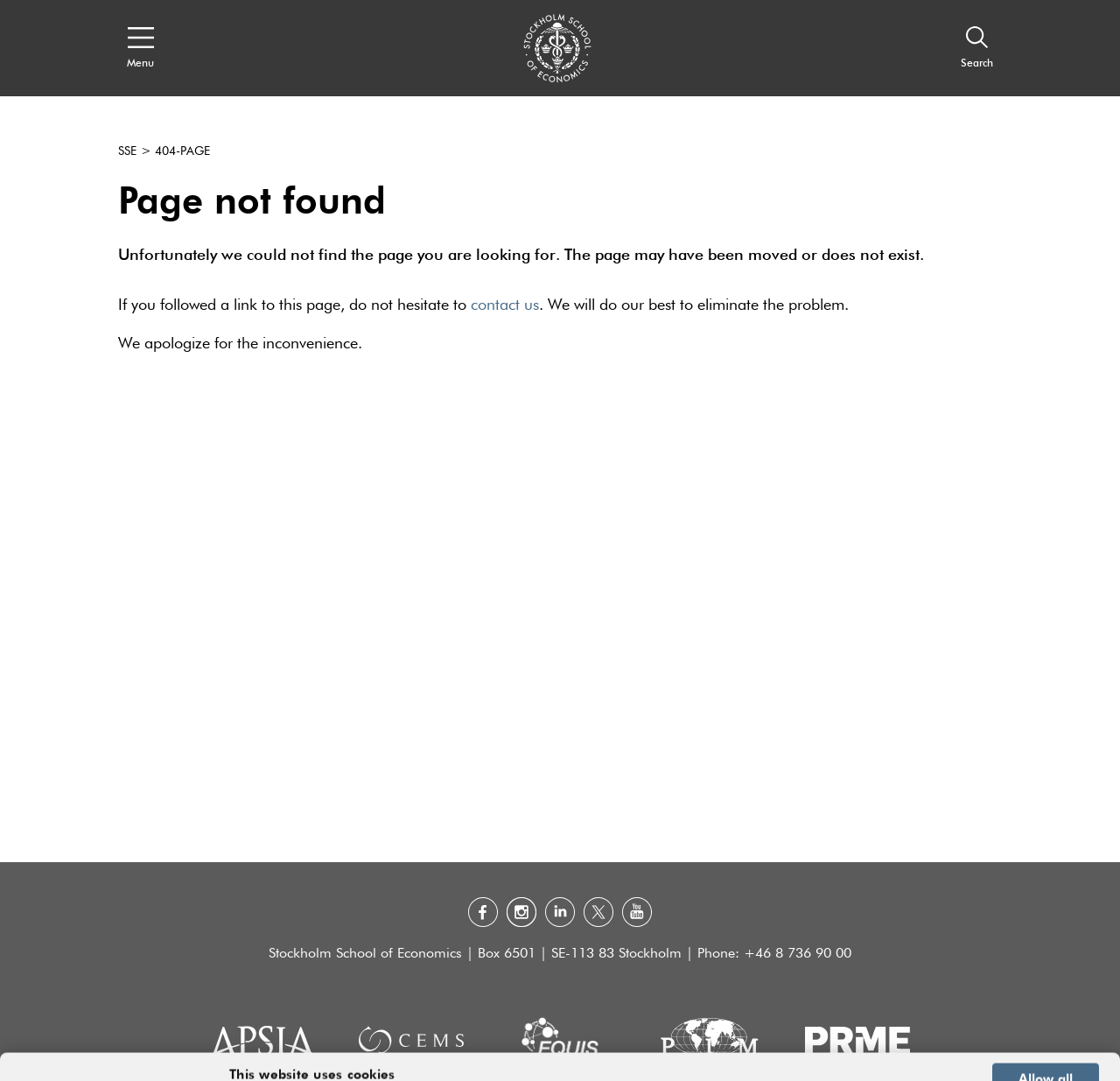Find the primary header on the webpage and provide its text.

Page not found